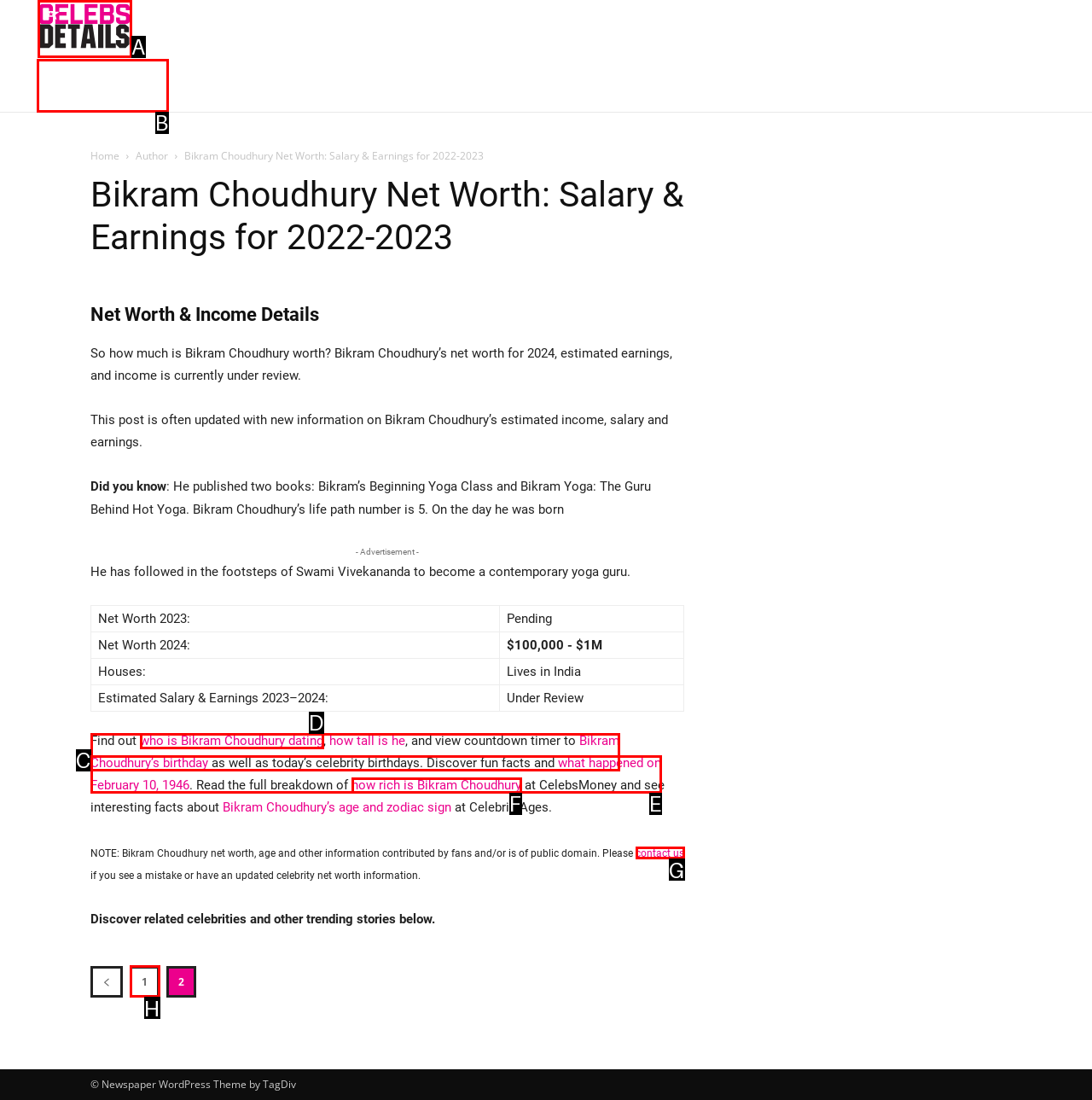Determine the letter of the element to click to accomplish this task: Click on ENTERTAINMENT. Respond with the letter.

B